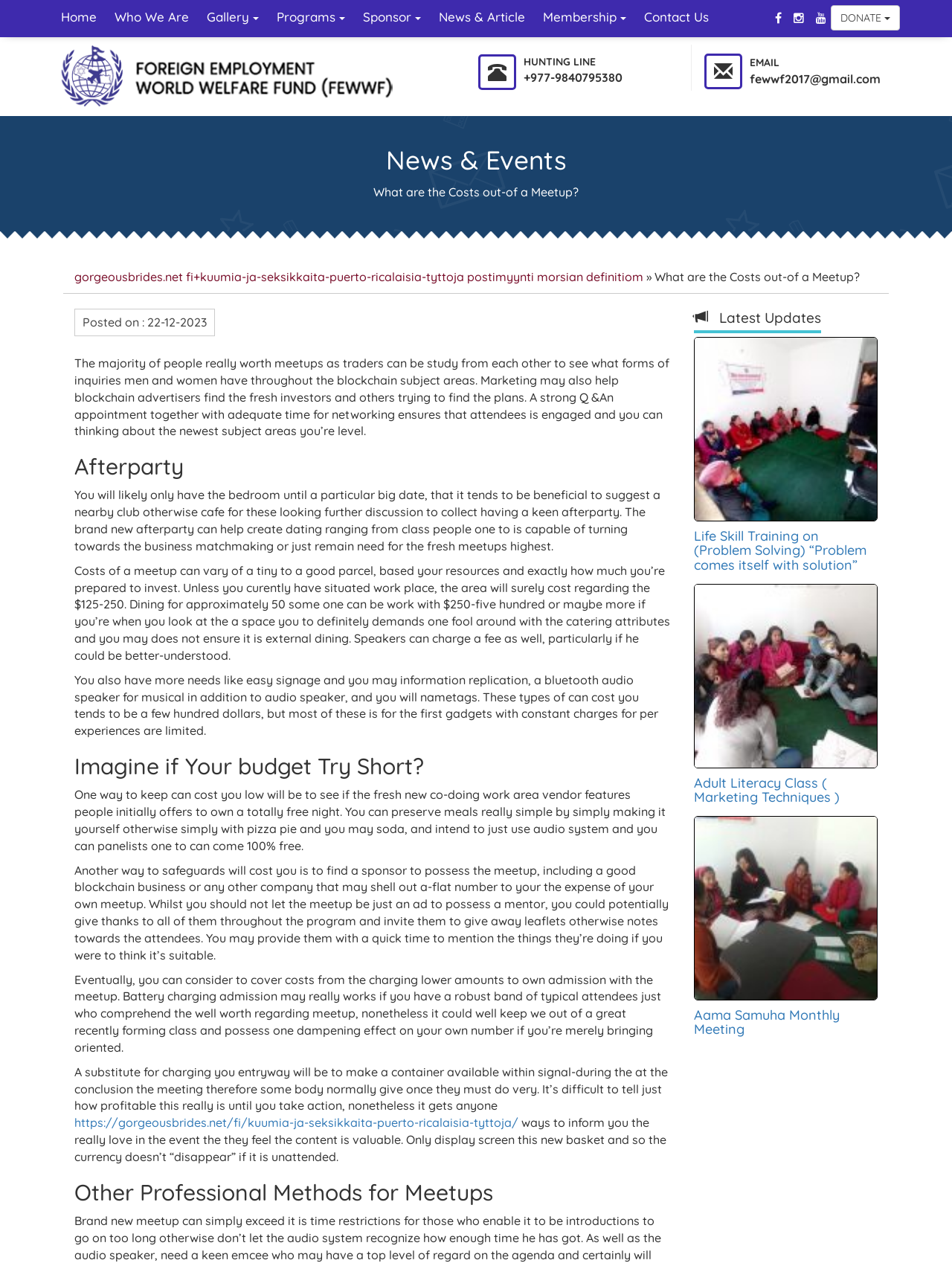Identify the primary heading of the webpage and provide its text.

News & Events